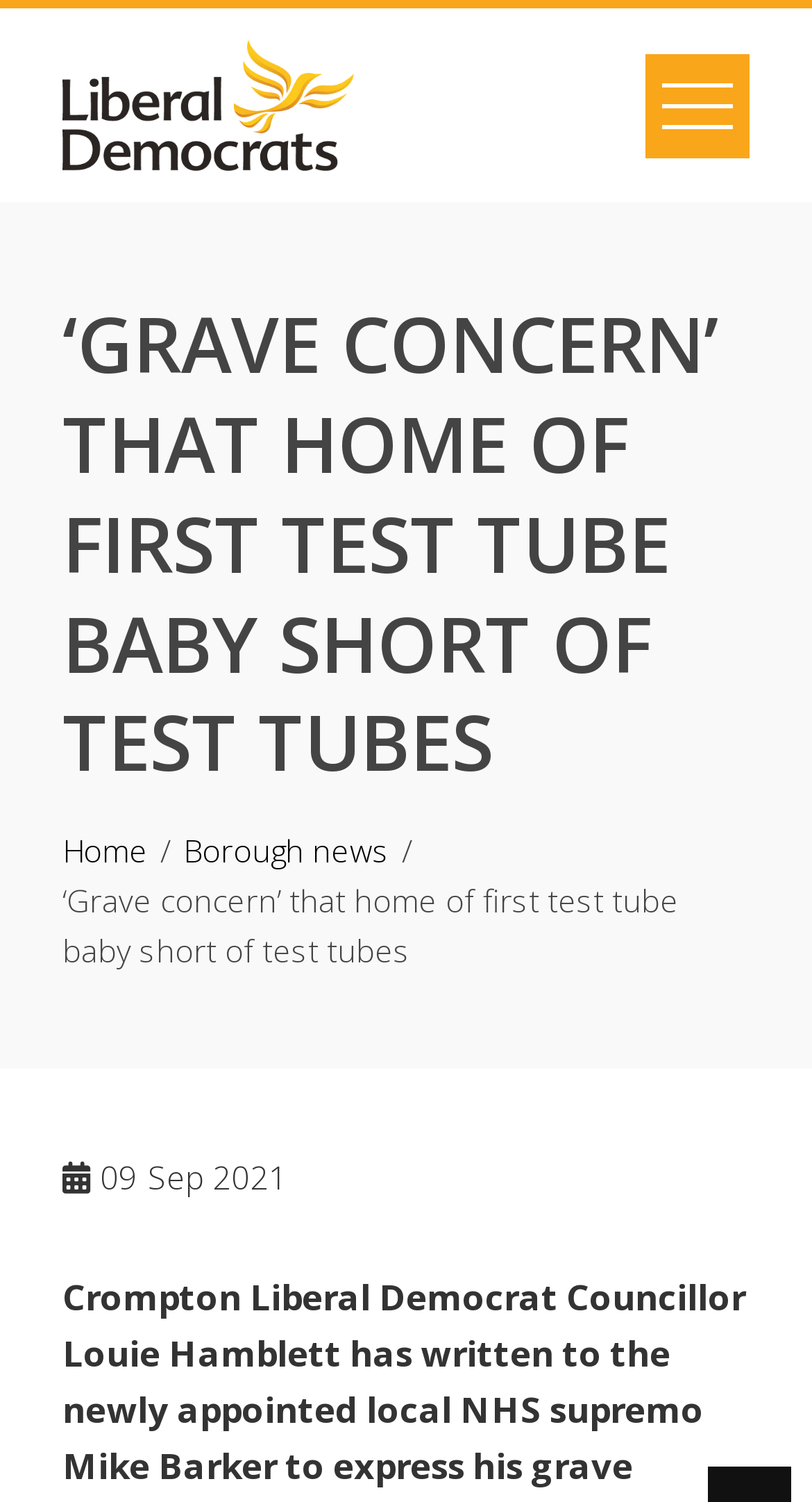What is the title or heading displayed on the webpage?

‘GRAVE CONCERN’ THAT HOME OF FIRST TEST TUBE BABY SHORT OF TEST TUBES